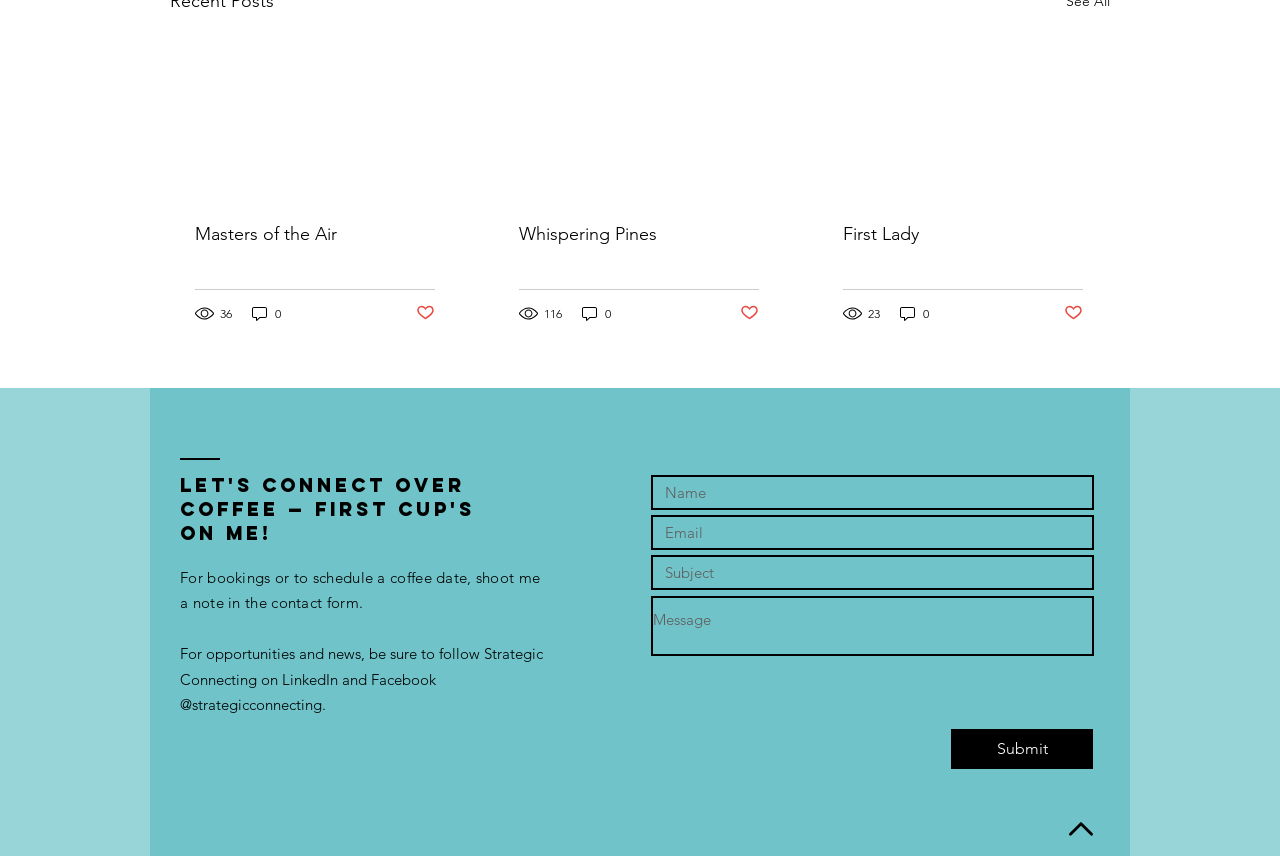Can you find the bounding box coordinates of the area I should click to execute the following instruction: "Click on the 'Masters of the Air' link"?

[0.152, 0.26, 0.34, 0.286]